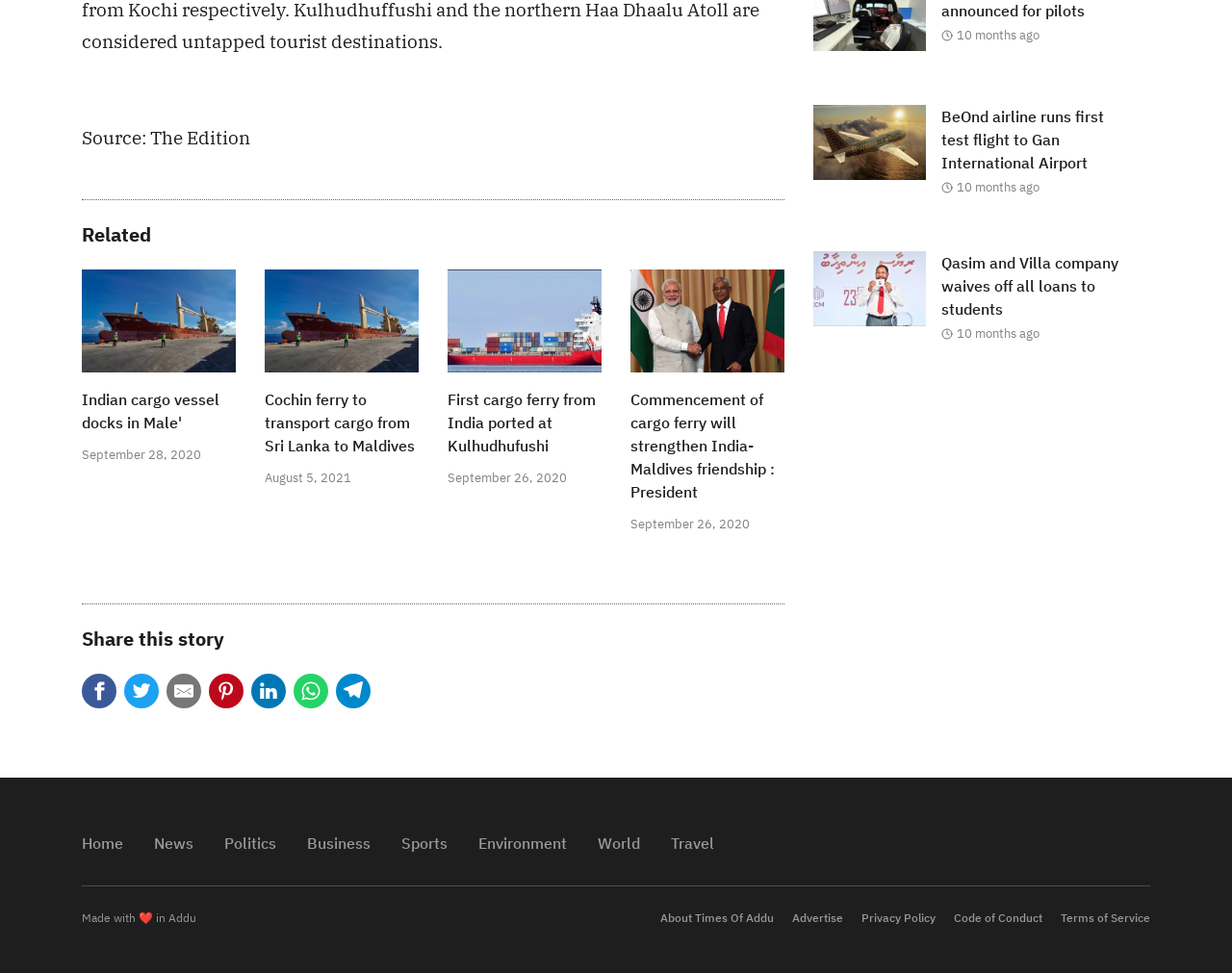Given the element description Home, specify the bounding box coordinates of the corresponding UI element in the format (top-left x, top-left y, bottom-right x, bottom-right y). All values must be between 0 and 1.

[0.066, 0.846, 0.112, 0.886]